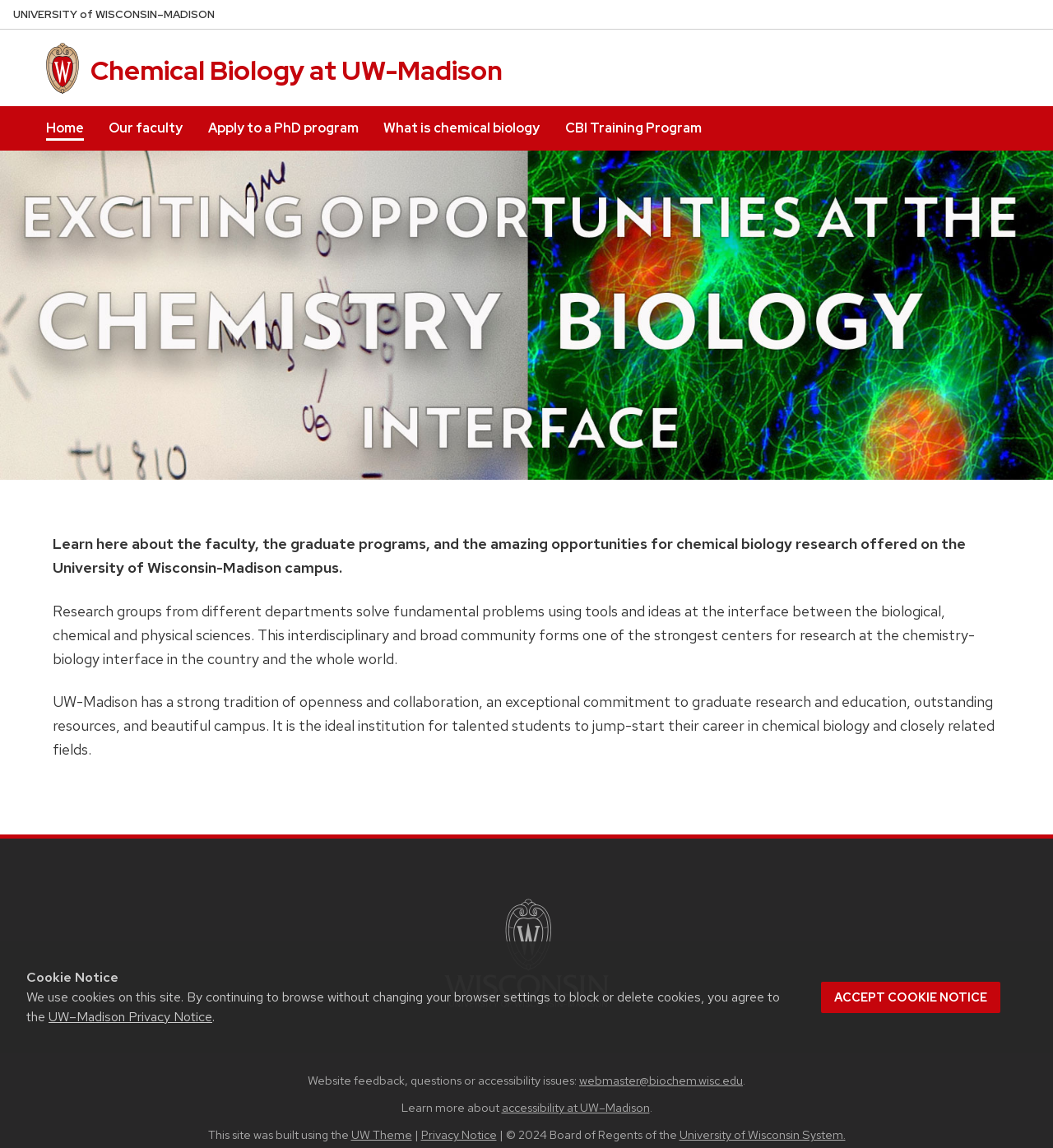Locate the bounding box coordinates of the area to click to fulfill this instruction: "View the main university website". The bounding box should be presented as four float numbers between 0 and 1, in the order [left, top, right, bottom].

[0.422, 0.872, 0.578, 0.887]